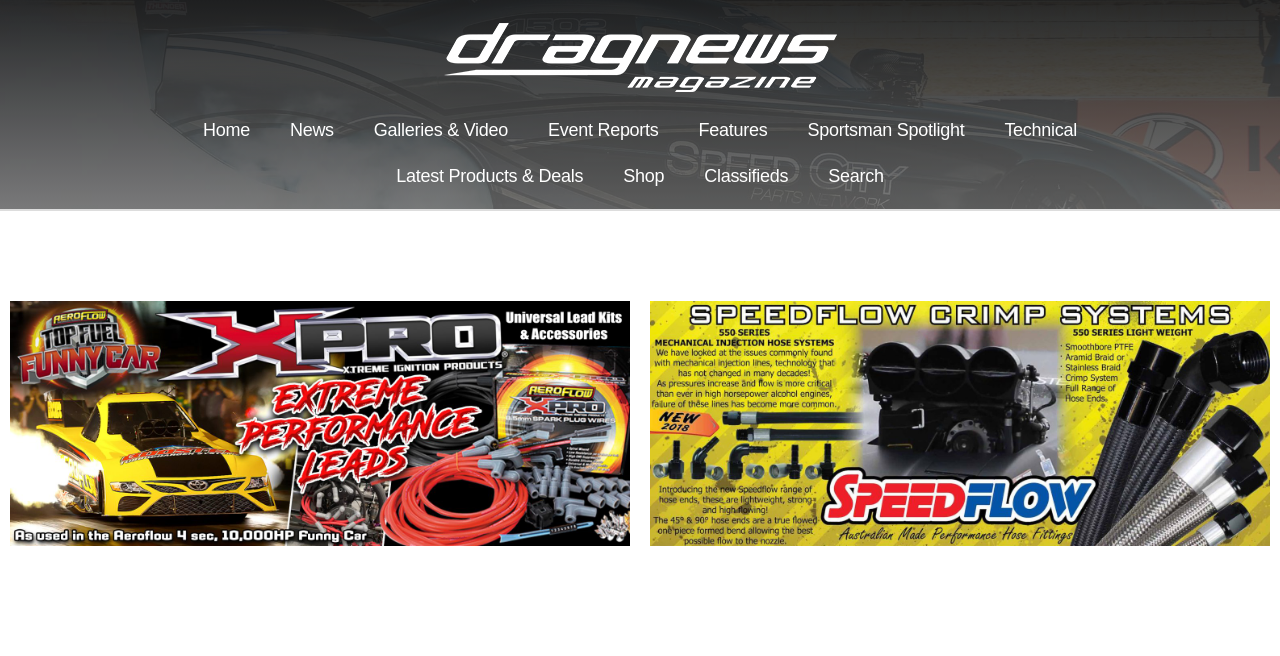How many columns are in the top navigation bar? Observe the screenshot and provide a one-word or short phrase answer.

2